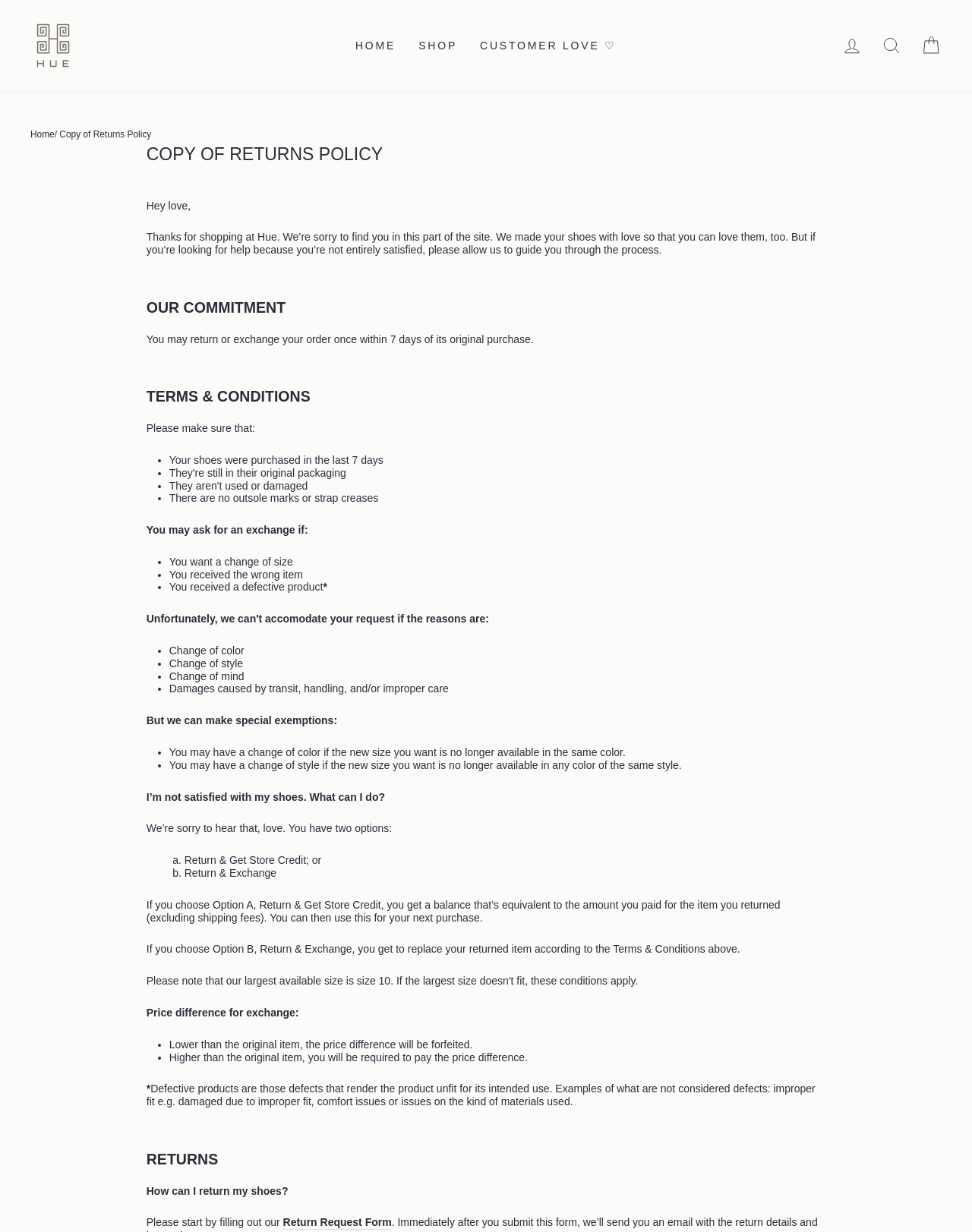What is the condition for returning shoes with outsole marks?
Kindly answer the question with as much detail as you can.

According to the webpage, I can find the information about the return policy in the section 'TERMS & CONDITIONS'. It says 'There are no outsole marks or strap creases' as one of the conditions for returning shoes. Therefore, shoes with outsole marks are not accepted for return.